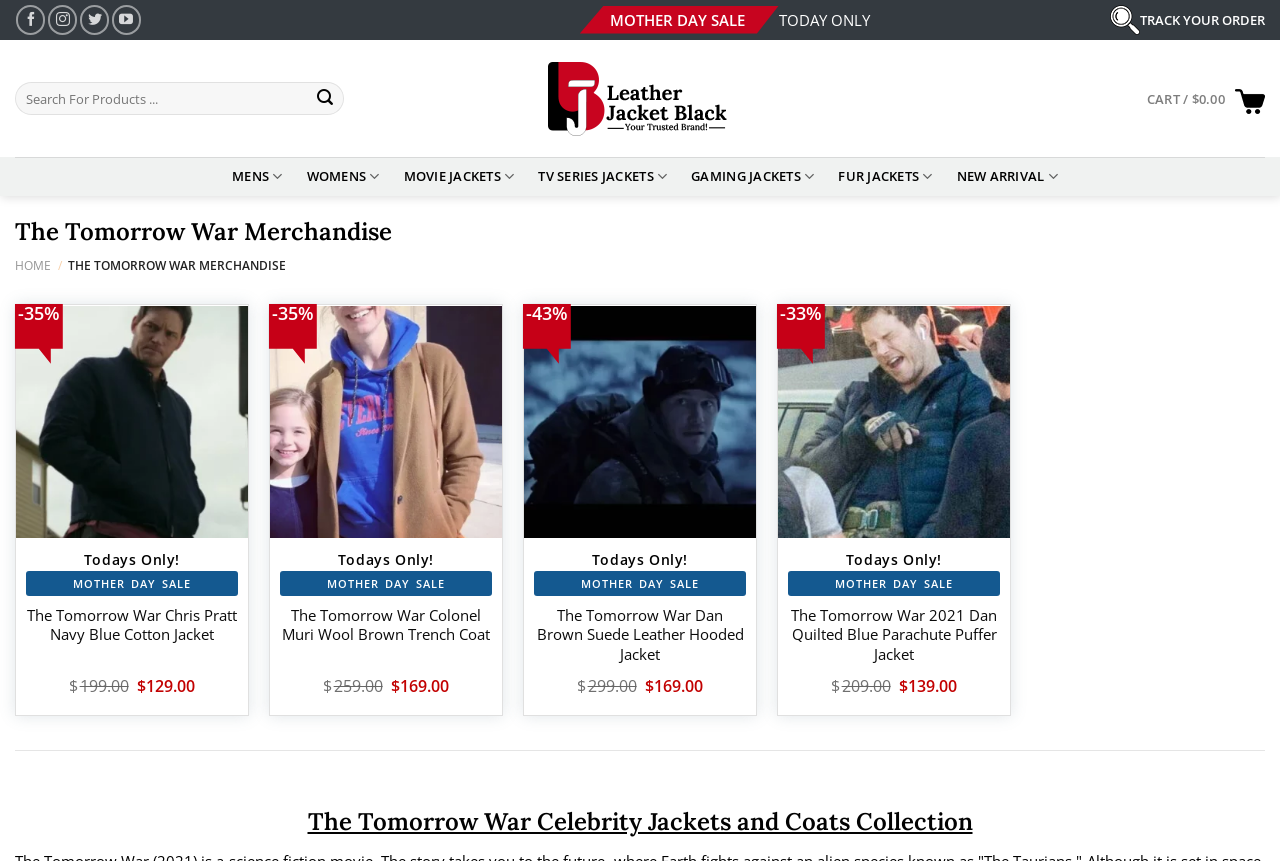What is the theme of the jackets and coats?
Can you provide a detailed and comprehensive answer to the question?

Based on the webpage content, I can see that all the jackets and coats are inspired by the movie 'The Tomorrow War', and are likely to be replicas of the ones worn by celebrities in the movie.